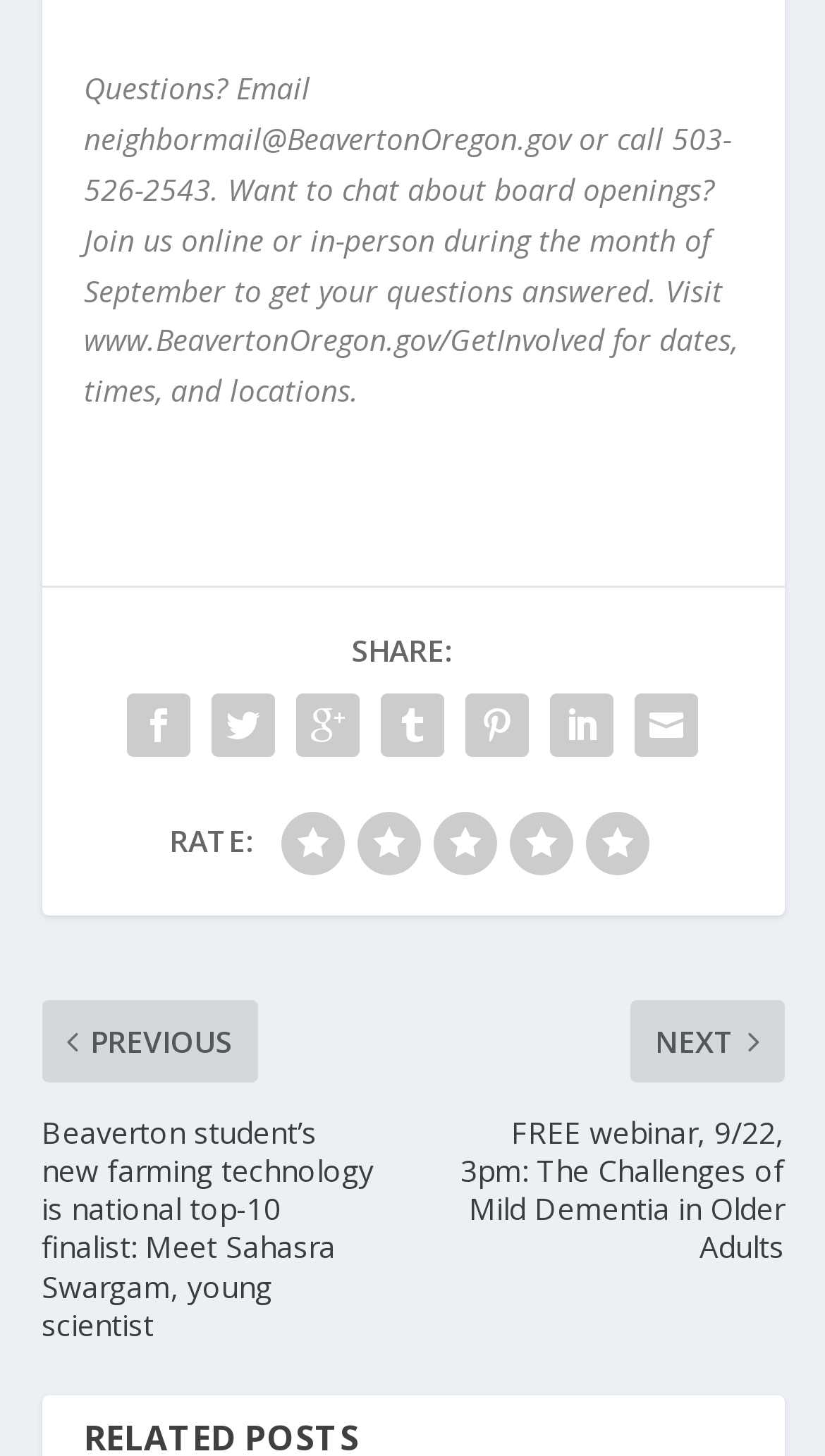What is the phone number to call for questions?
Please answer the question as detailed as possible.

The phone number can be found in the top section of the webpage, where it says 'Questions? Email neighbormail@BeavertonOregon.gov or call 503-526-2543.'